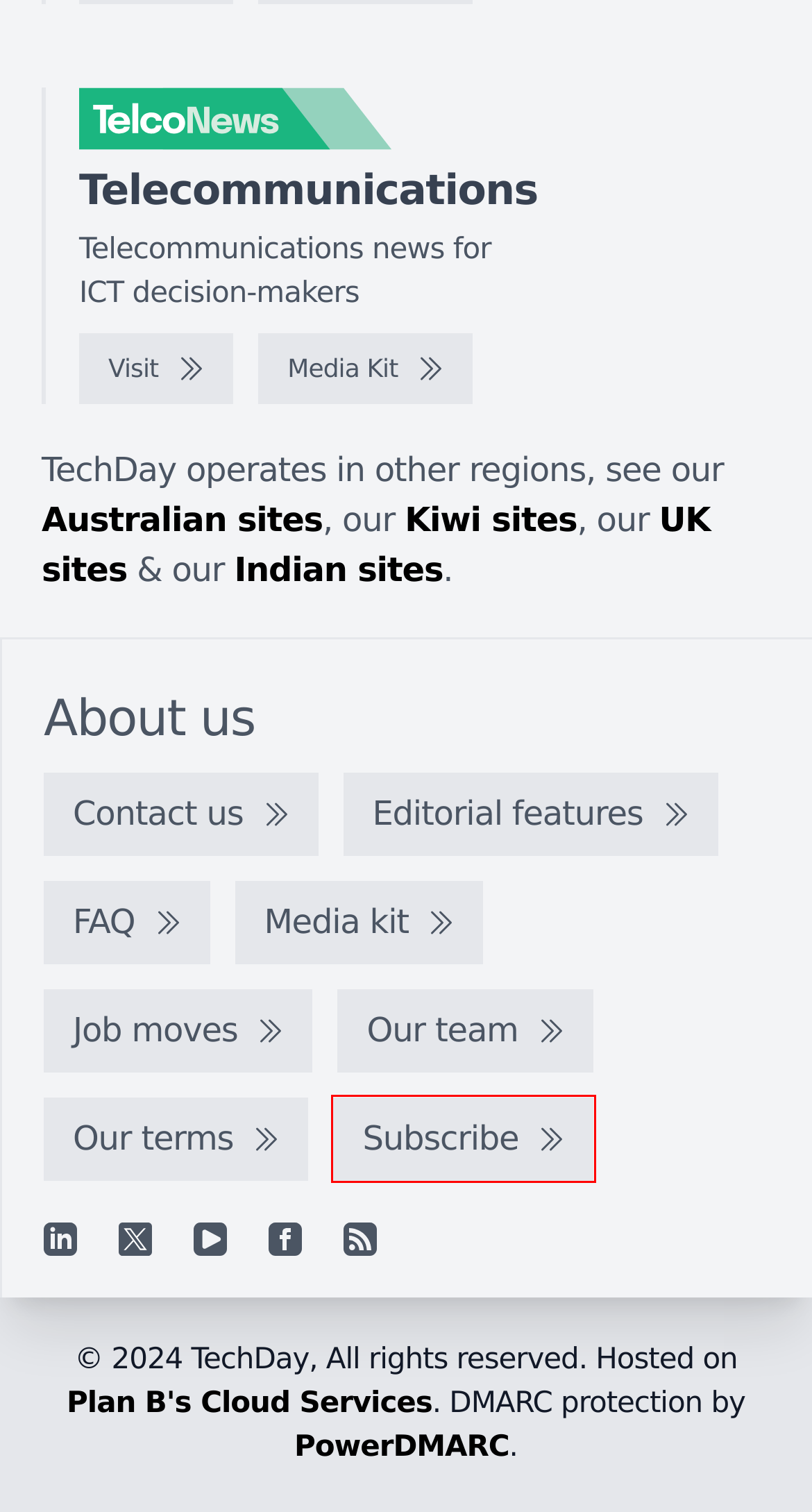Observe the screenshot of a webpage with a red bounding box around an element. Identify the webpage description that best fits the new page after the element inside the bounding box is clicked. The candidates are:
A. CFOtech Asia
B. Join our mailing list
C. TechDay India - India's technology news network
D. Hosted Data Centre, Server and Storage Solutions | Plan B
E. TechDay UK - The United Kingdom's, technology news network
F. TechDay Australia - Australia's technology news network
G. TelcoNews Asia - Media kit
H. TelcoNews Asia - Telecommunications news for ICT decision-makers

B